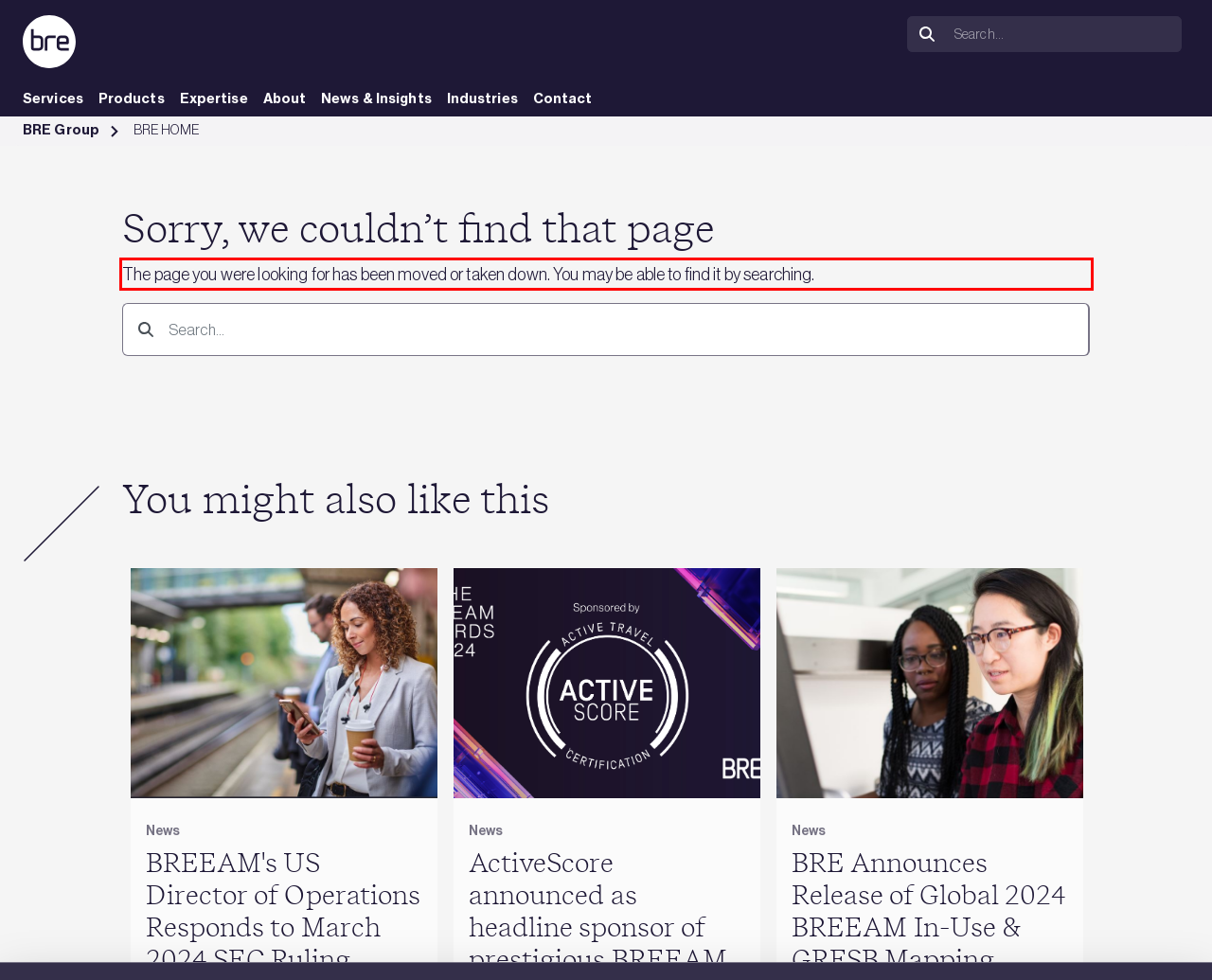From the provided screenshot, extract the text content that is enclosed within the red bounding box.

The page you were looking for has been moved or taken down. You may be able to find it by searching.